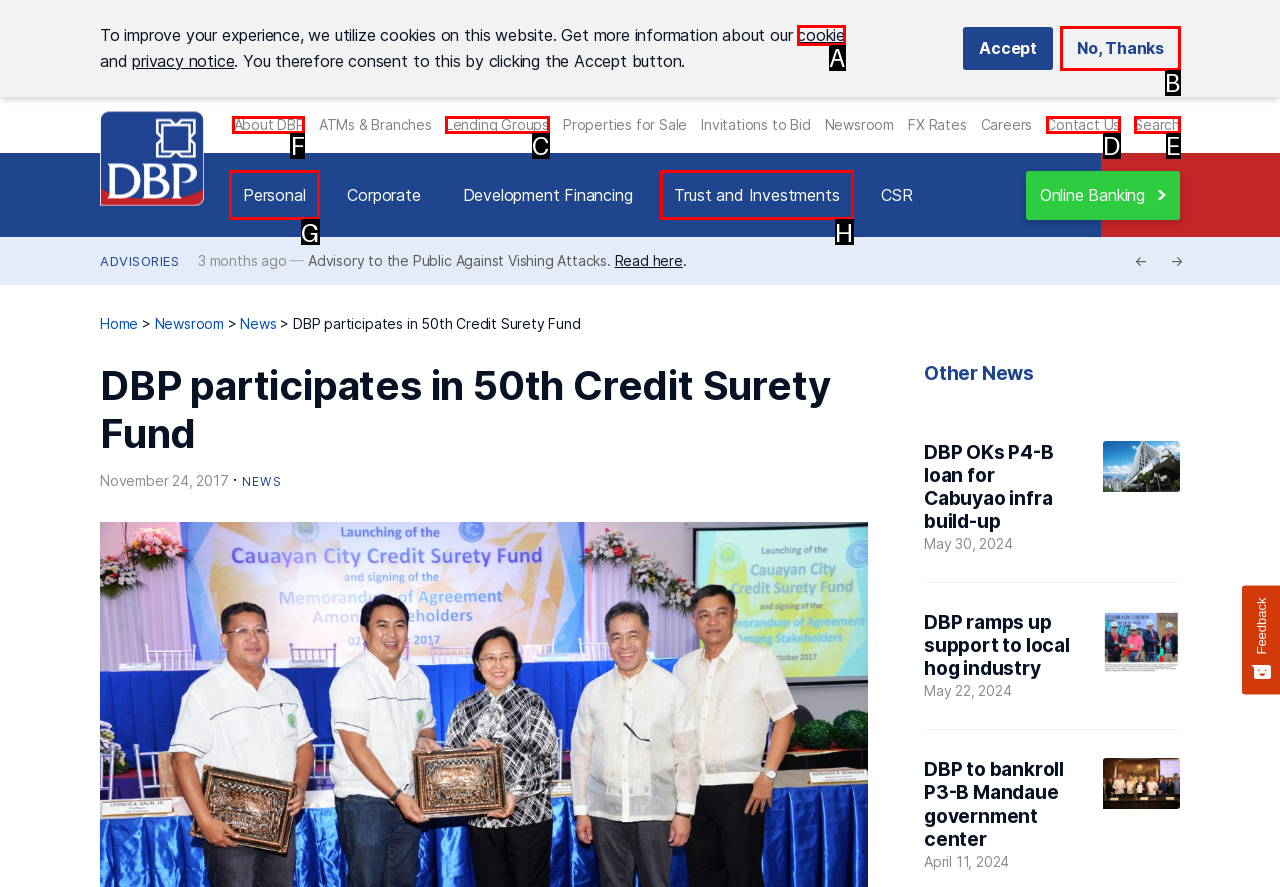To execute the task: Go to About DBP, which one of the highlighted HTML elements should be clicked? Answer with the option's letter from the choices provided.

F